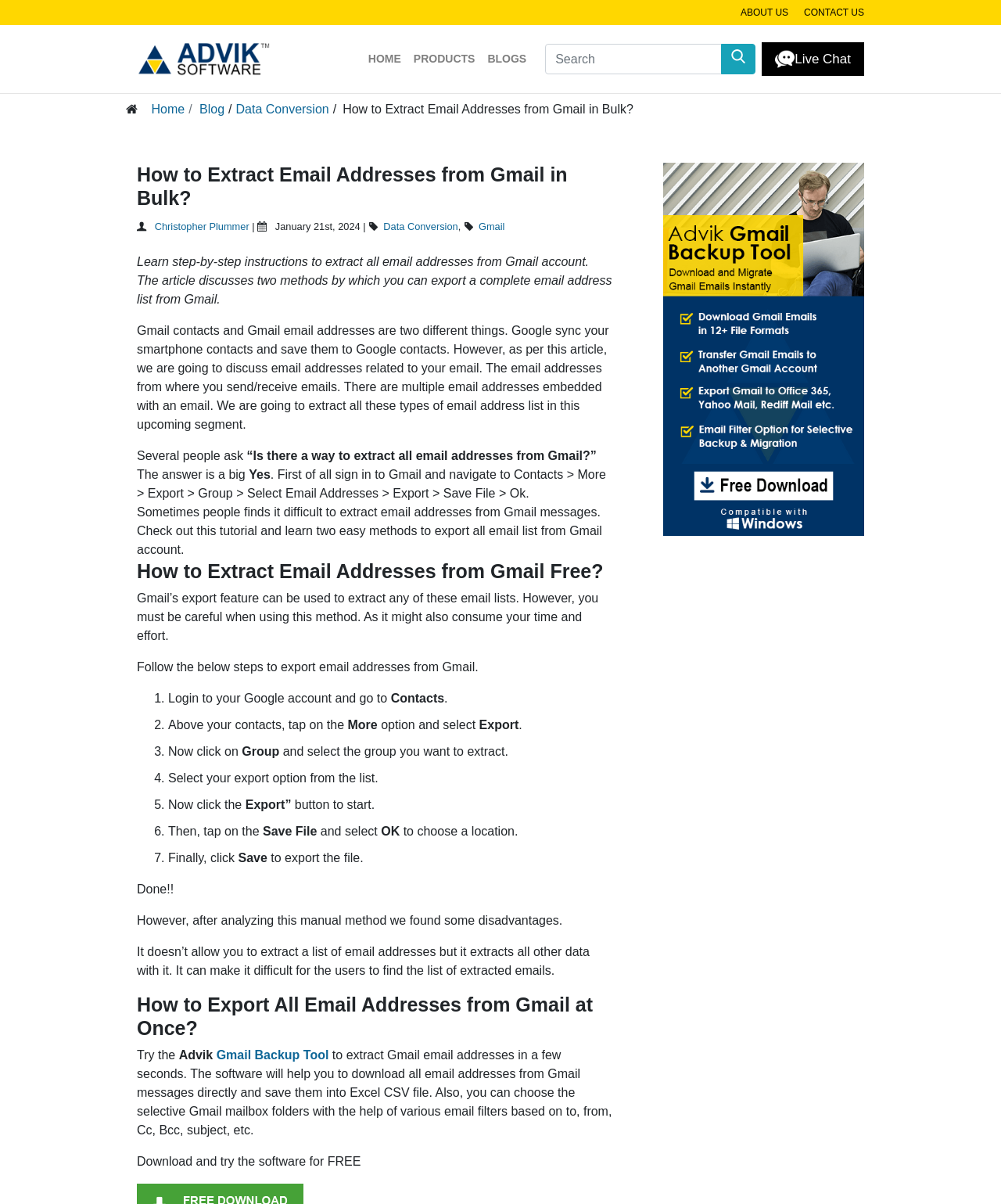Identify the bounding box for the UI element that is described as follows: "Gmail Backup Tool".

[0.216, 0.871, 0.328, 0.882]